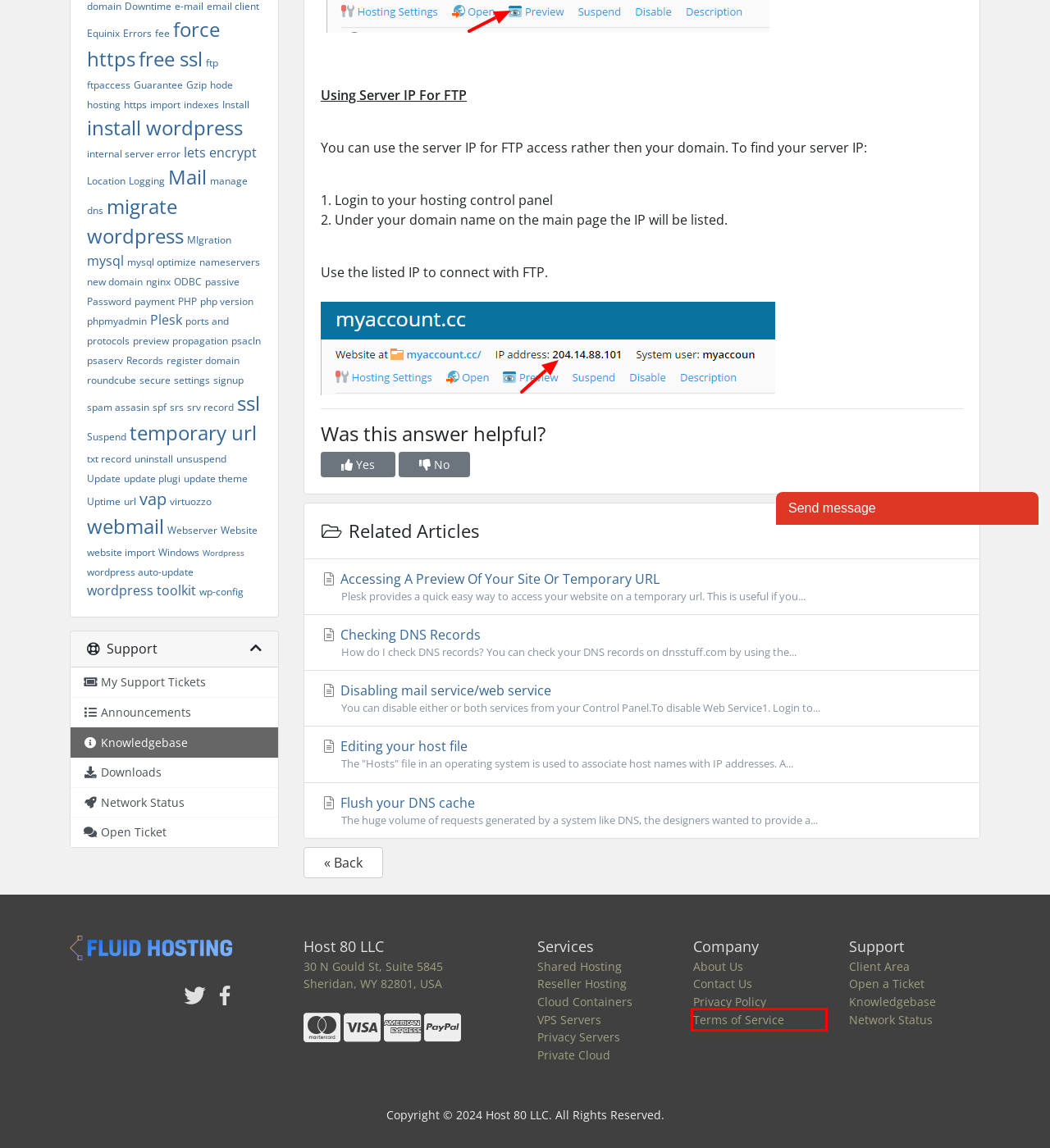You have a screenshot showing a webpage with a red bounding box highlighting an element. Choose the webpage description that best fits the new webpage after clicking the highlighted element. The descriptions are:
A. Fluid Hosting :: Privacy Policy
B. Fluid Hosting :: Cloud Containers
C. Fluid Hosting :: Private Cloud
D. Fluid Hosting :: VPS Hosting
E. Fluid Hosting :: Reseller Hosting
F. Fluid Hosting :: Ultimate Privacy Servers
G. Fluid Hosting :: Terms of Service
H. Fluid Hosting :: Shared Hosting

G